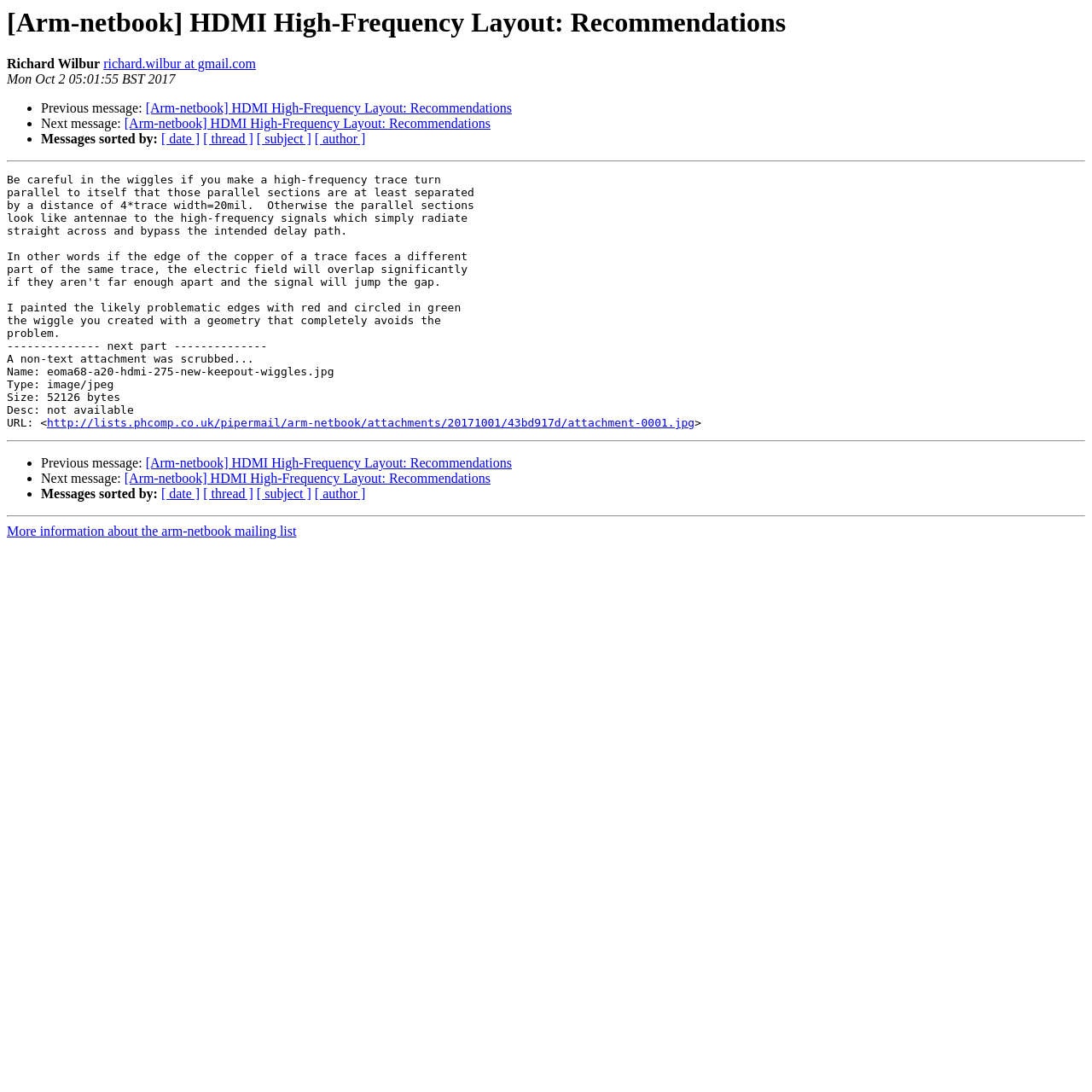Provide the bounding box coordinates of the section that needs to be clicked to accomplish the following instruction: "View attachment."

[0.043, 0.382, 0.636, 0.393]